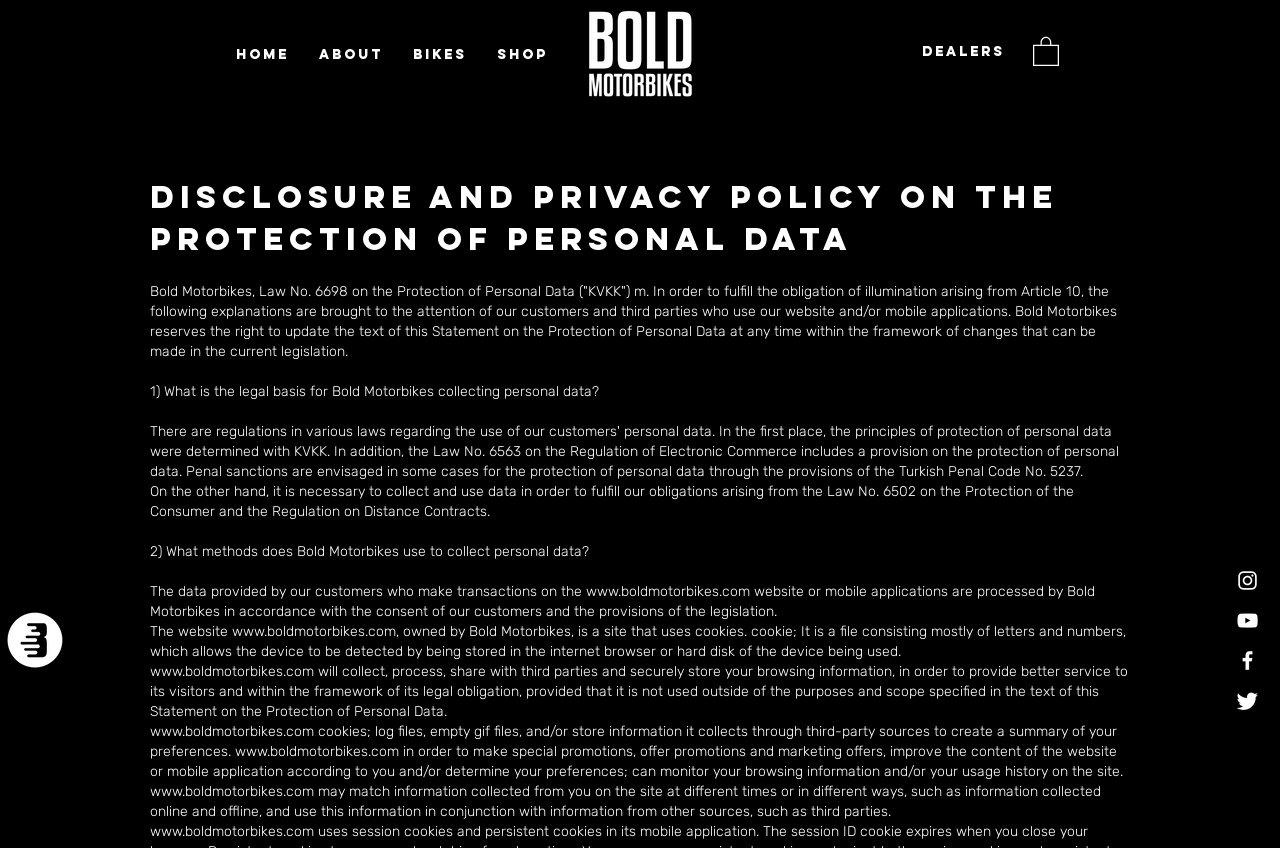Locate the bounding box coordinates of the area you need to click to fulfill this instruction: 'Go to DEALERS'. The coordinates must be in the form of four float numbers ranging from 0 to 1: [left, top, right, bottom].

[0.72, 0.051, 0.785, 0.071]